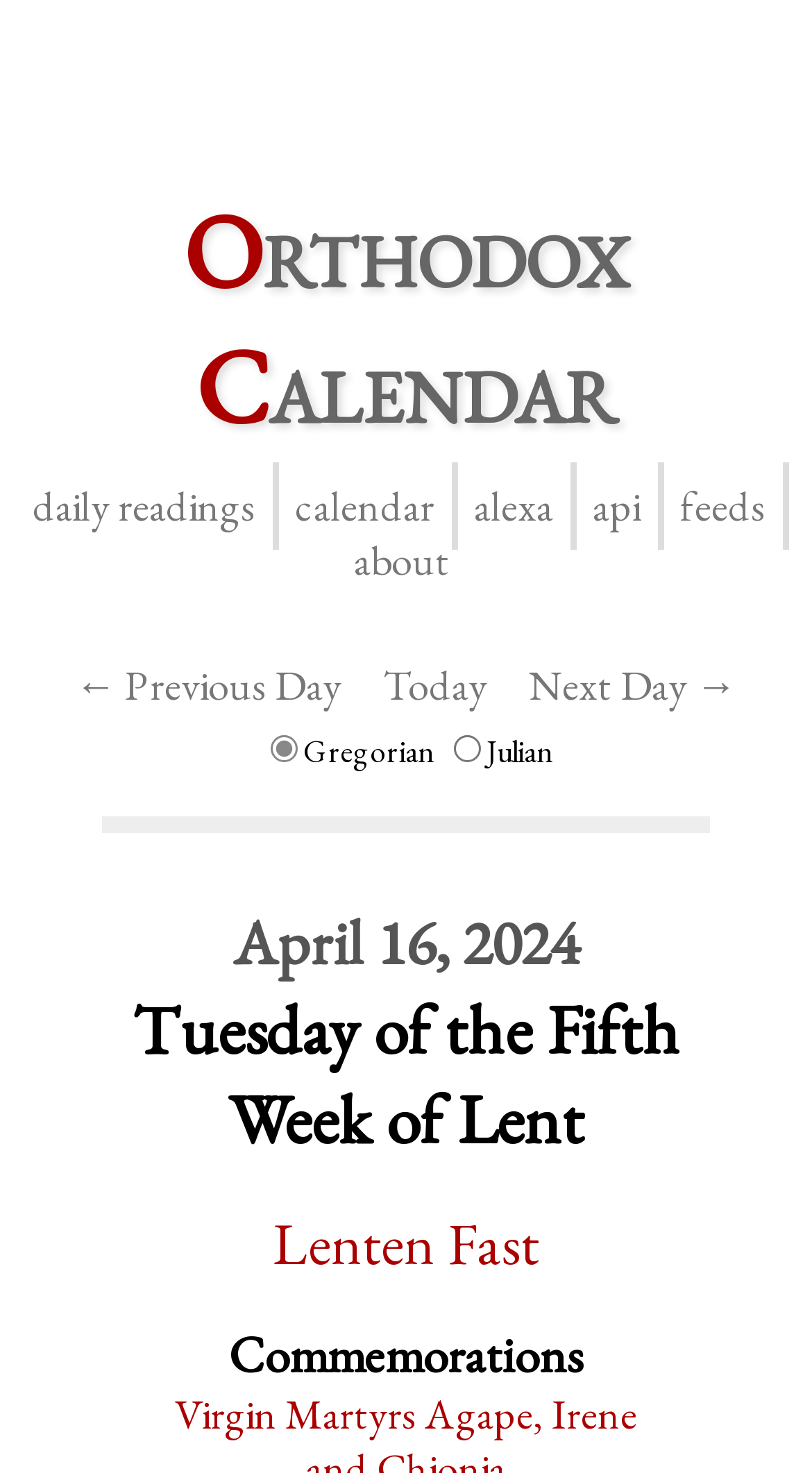Please determine the bounding box coordinates of the clickable area required to carry out the following instruction: "go to previous day". The coordinates must be four float numbers between 0 and 1, represented as [left, top, right, bottom].

[0.077, 0.444, 0.436, 0.486]